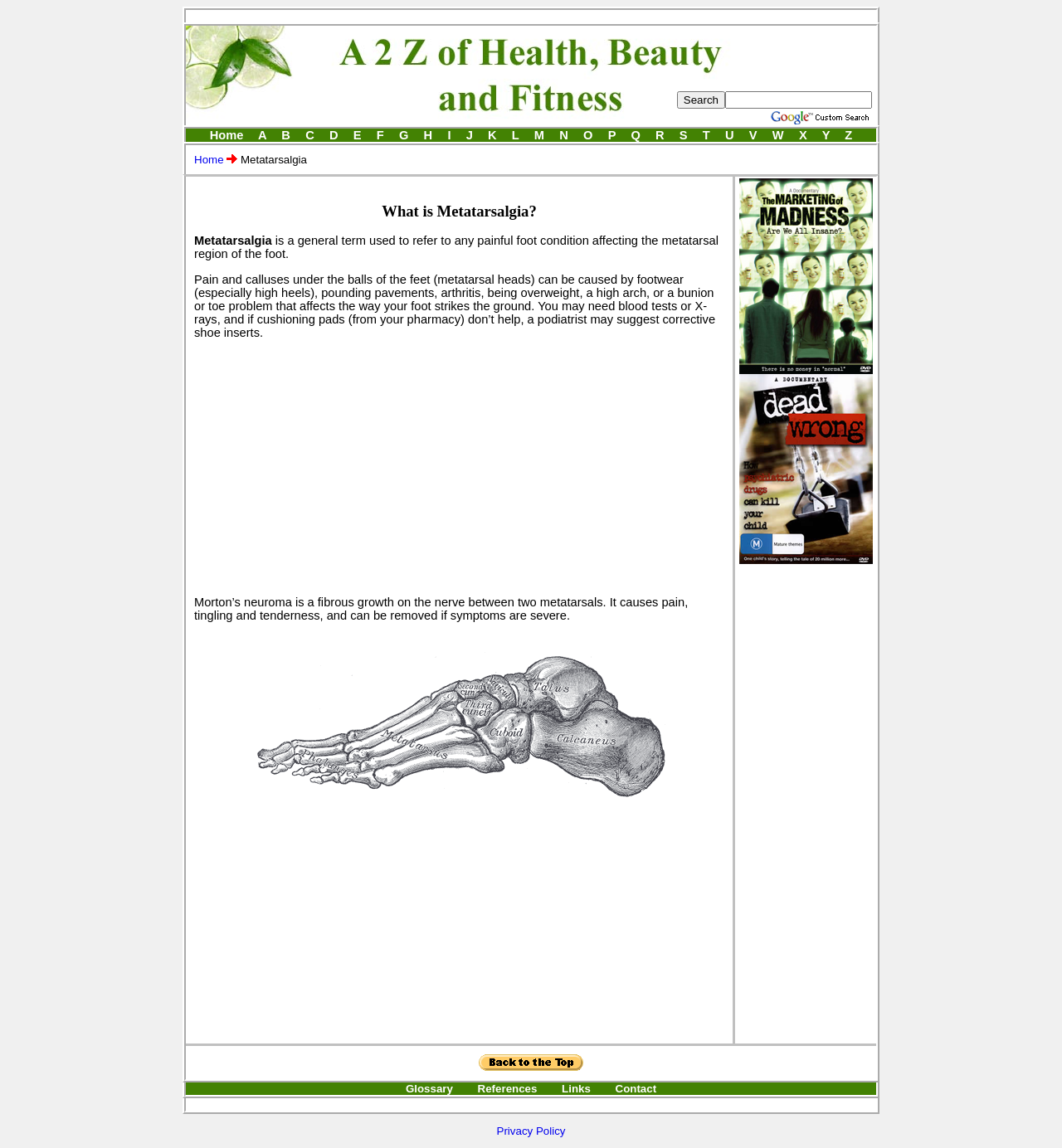Respond to the question with just a single word or phrase: 
What is the text of the first link in the alphabetical list?

Home